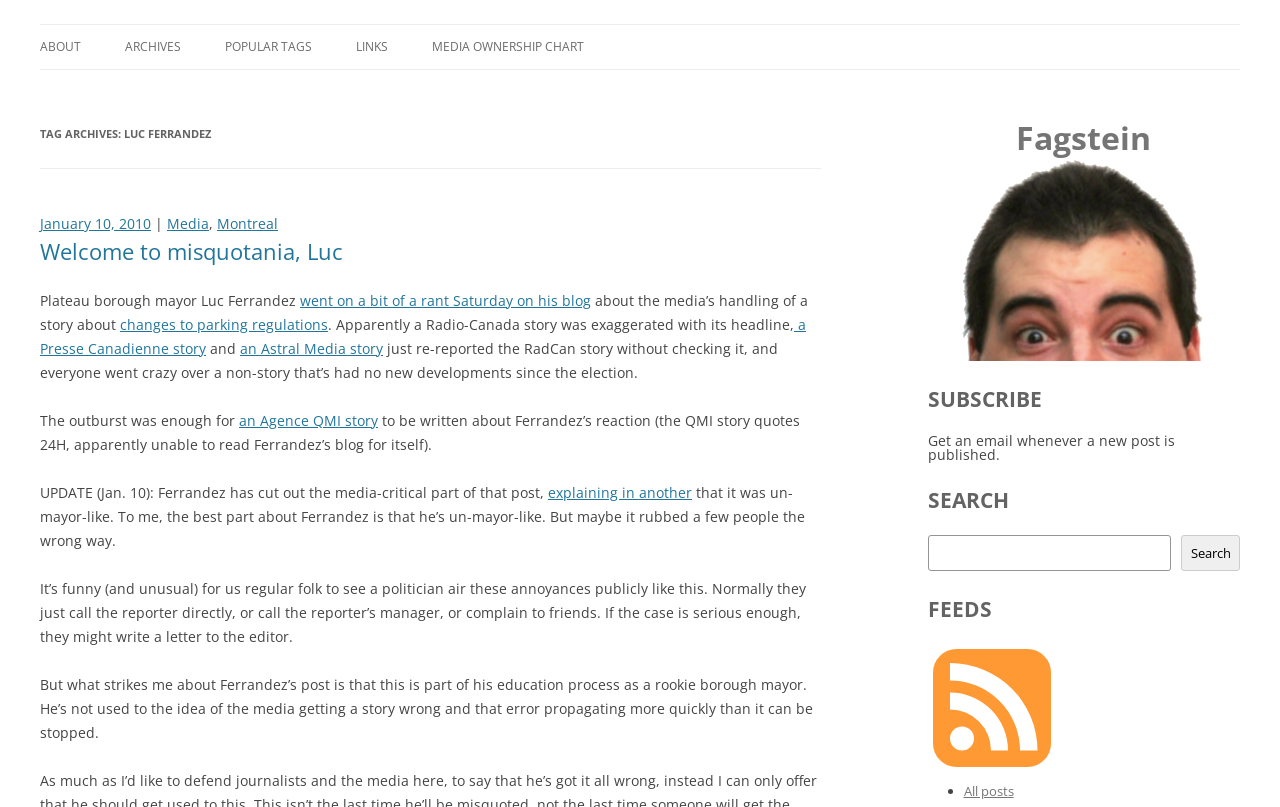With reference to the image, please provide a detailed answer to the following question: What is the purpose of the 'SEARCH' section?

The purpose of the 'SEARCH' section is to allow users to search the blog for specific keywords or phrases, which is indicated by the presence of a search box and a 'Search' button.